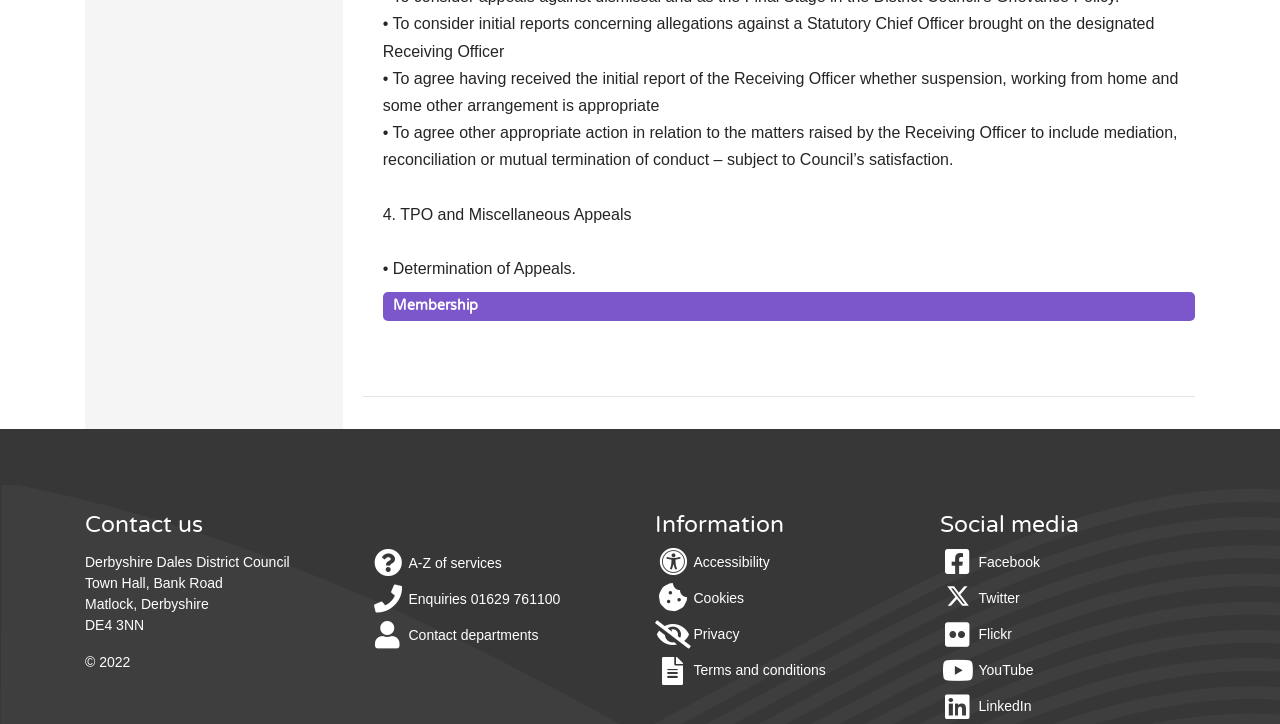Provide the bounding box coordinates for the specified HTML element described in this description: "Twitter". The coordinates should be four float numbers ranging from 0 to 1, in the format [left, top, right, bottom].

[0.734, 0.807, 0.799, 0.846]